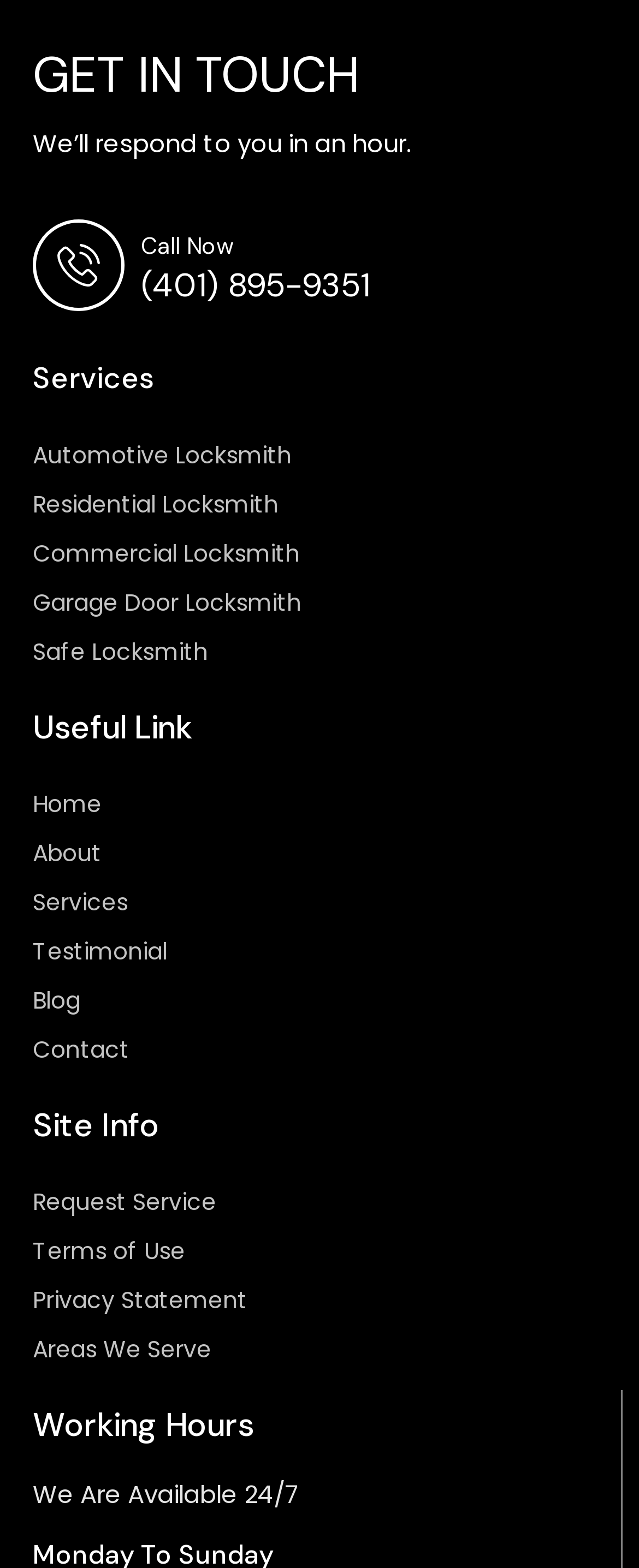Please identify the bounding box coordinates of the element's region that needs to be clicked to fulfill the following instruction: "Click Contact". The bounding box coordinates should consist of four float numbers between 0 and 1, i.e., [left, top, right, bottom].

[0.051, 0.653, 0.949, 0.685]